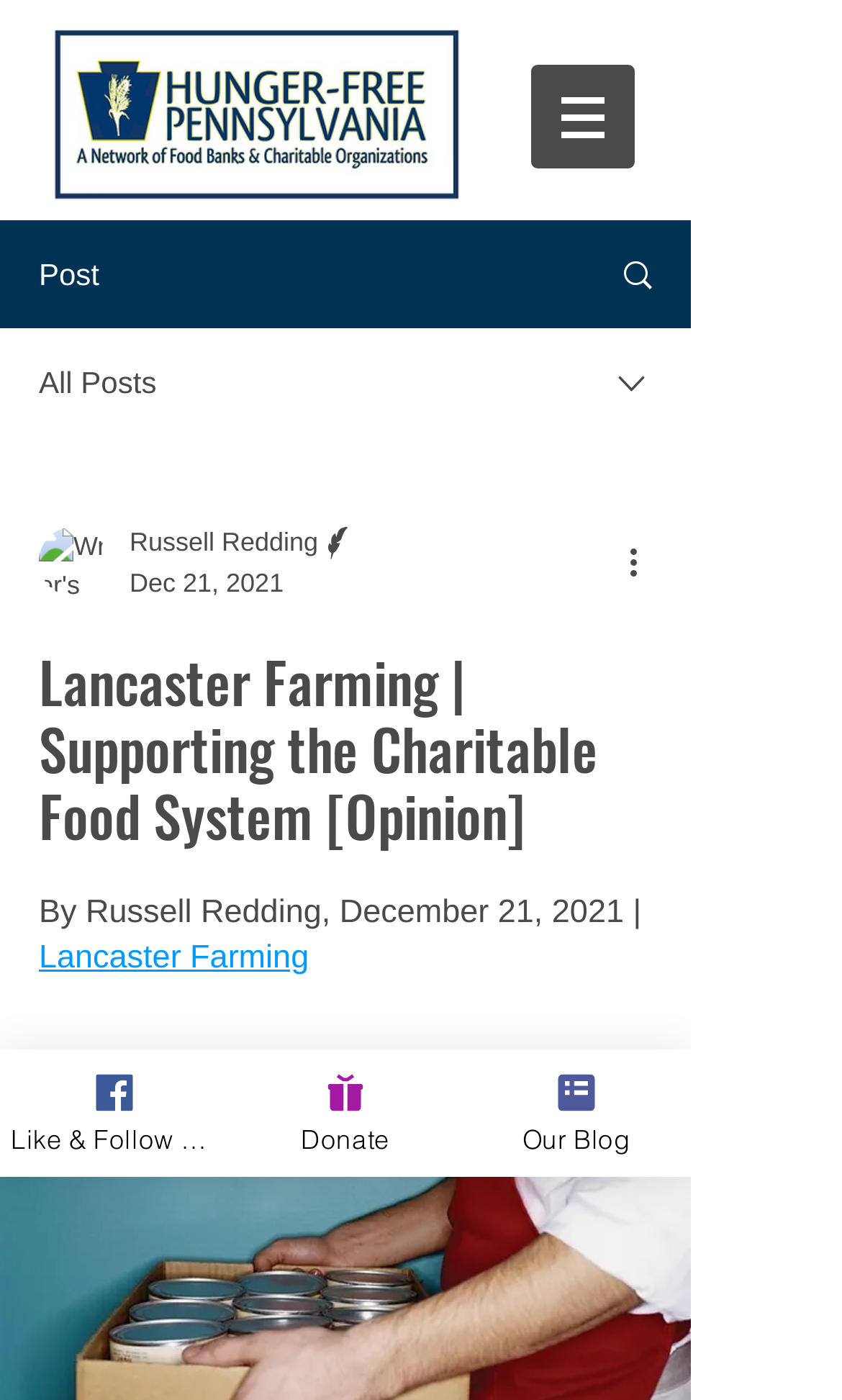What is the date of the article?
Give a comprehensive and detailed explanation for the question.

The date of the article can be found in the combobox element, which contains the writer's picture, name, and date. The date 'Dec 21, 2021' is mentioned as the publication date of the article.